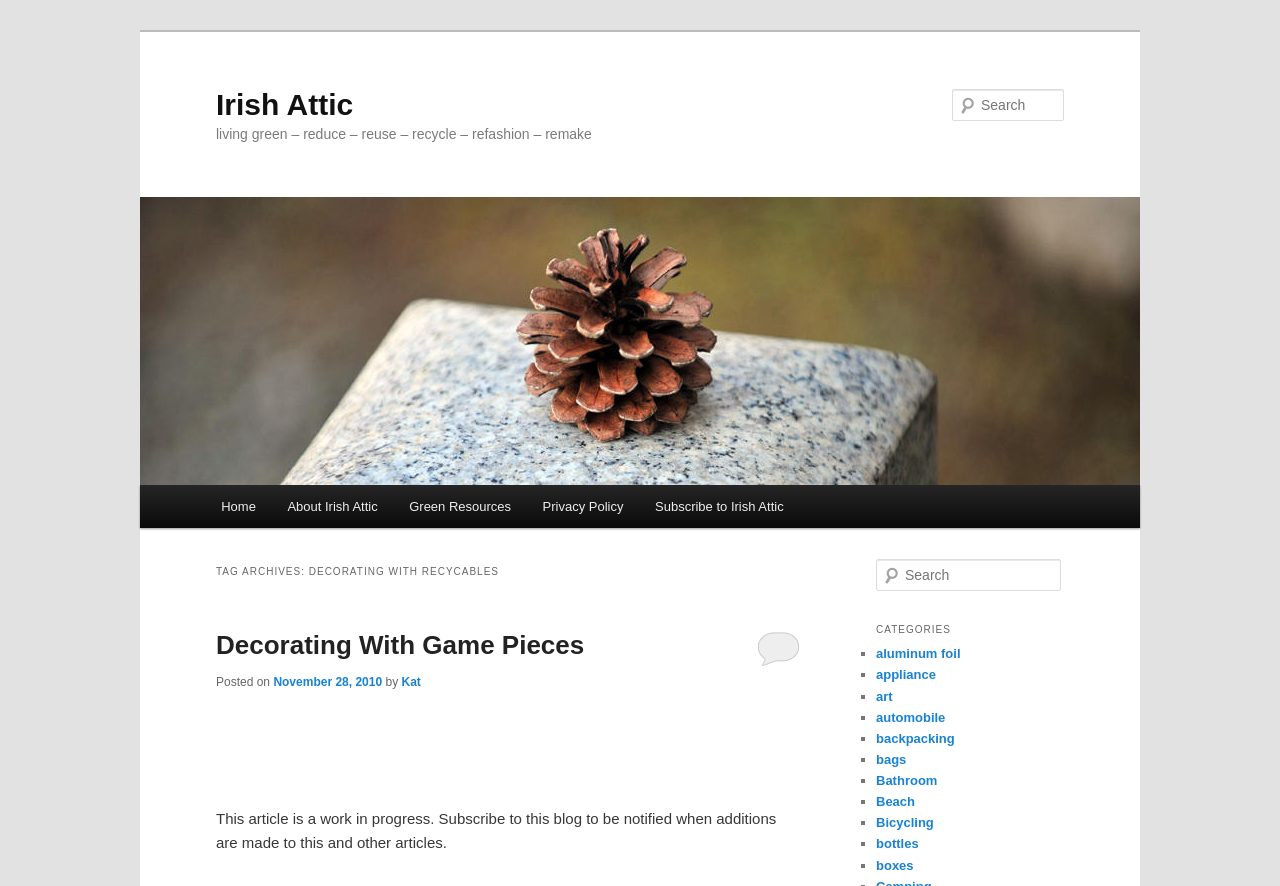Locate the bounding box coordinates of the element's region that should be clicked to carry out the following instruction: "Search for something". The coordinates need to be four float numbers between 0 and 1, i.e., [left, top, right, bottom].

[0.744, 0.1, 0.831, 0.137]